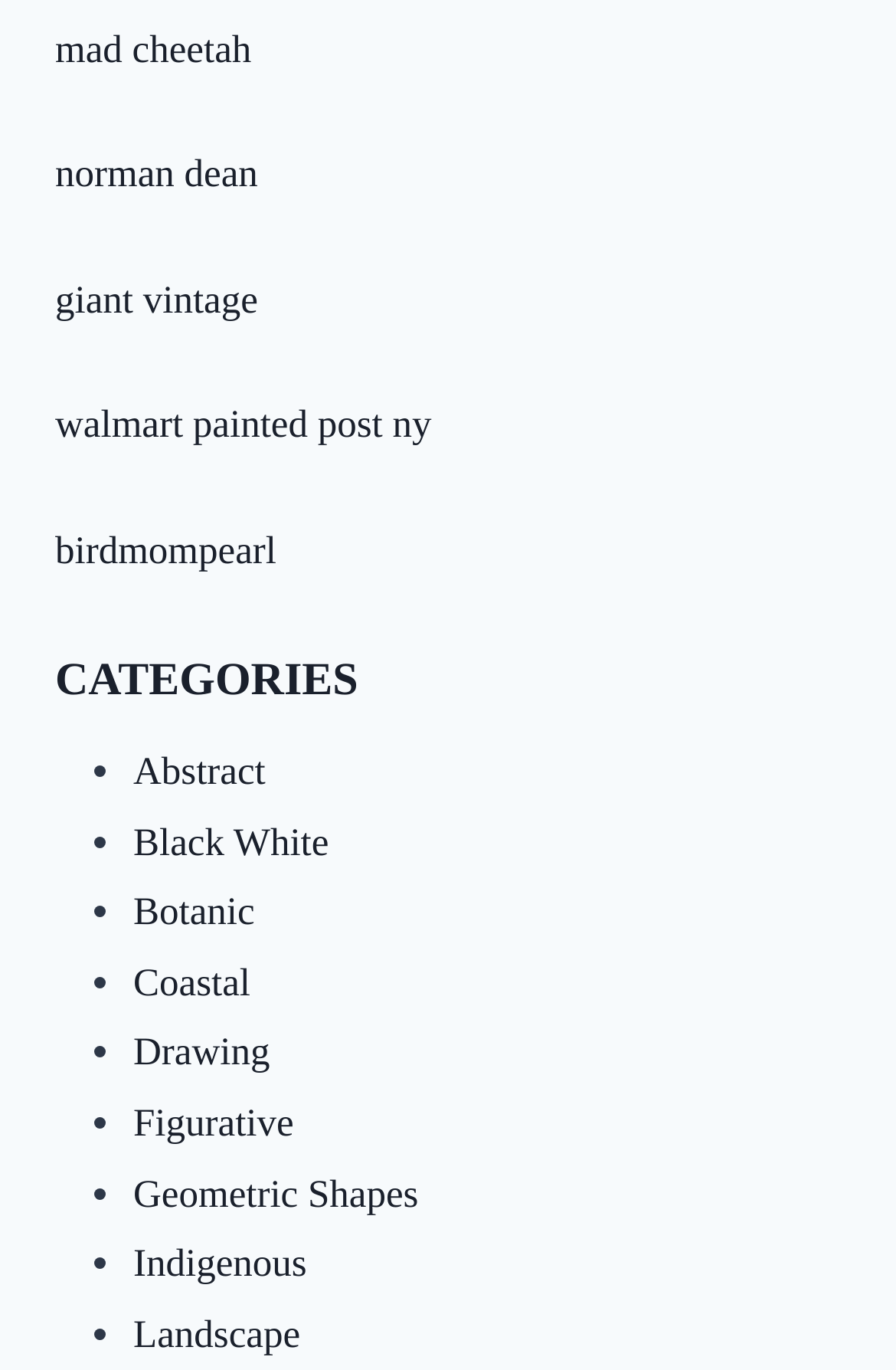Provide the bounding box coordinates for the area that should be clicked to complete the instruction: "go to the 'Walmart Painted Post NY' website".

[0.062, 0.294, 0.482, 0.326]